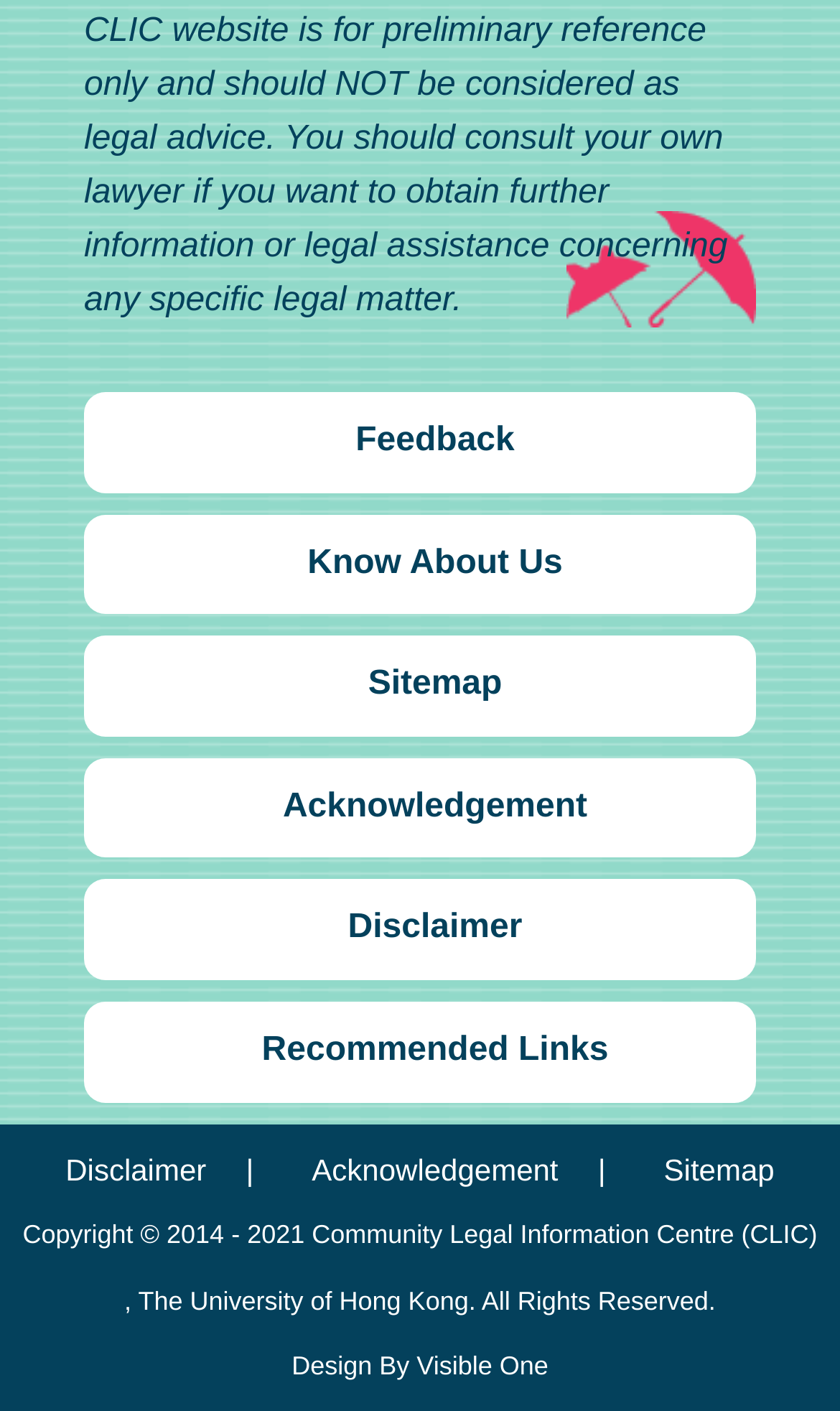How many static text elements are in the footer?
Using the image, provide a concise answer in one word or a short phrase.

2